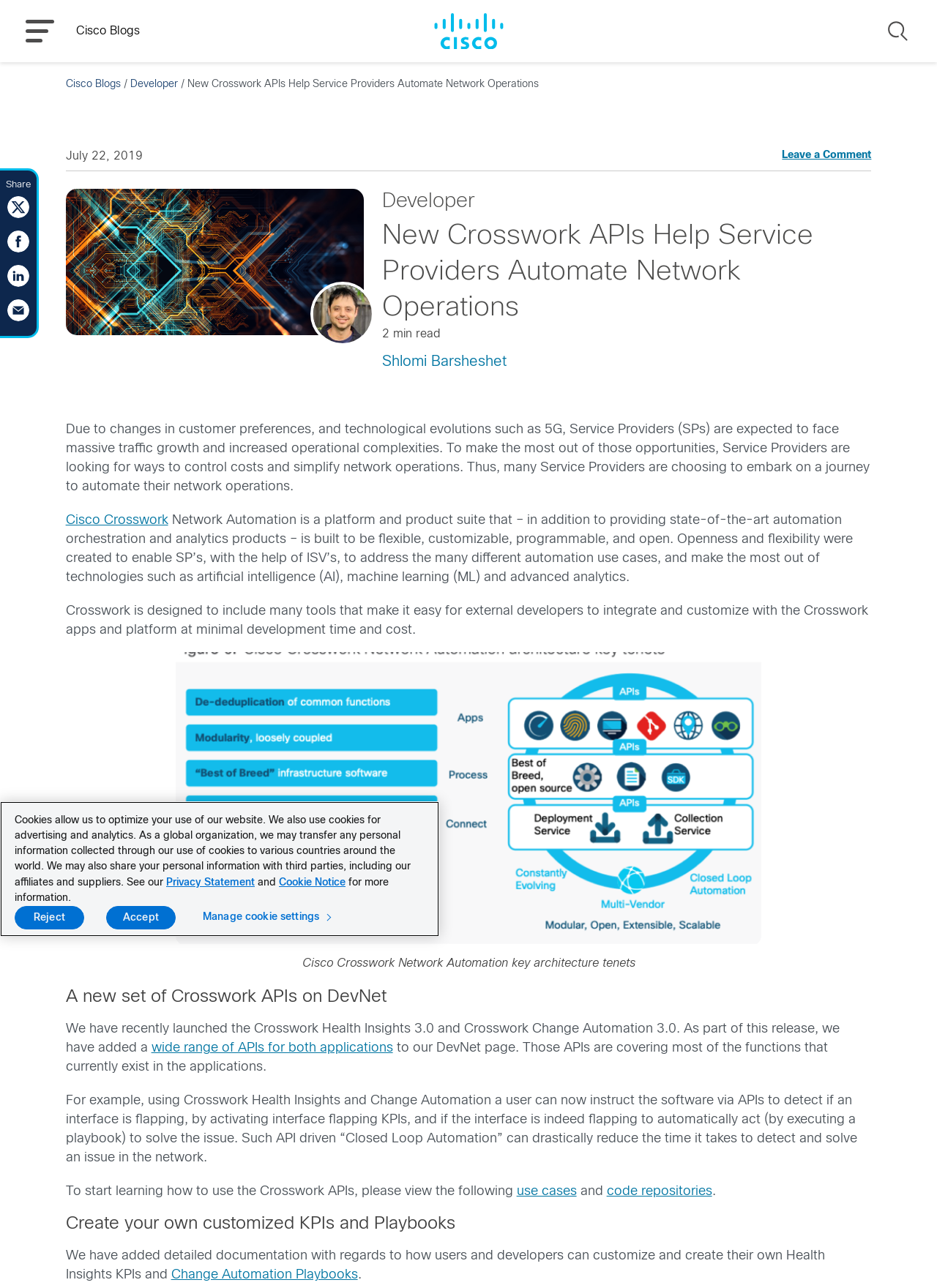What is the name of the blog?
Please answer the question with a single word or phrase, referencing the image.

Cisco Blogs